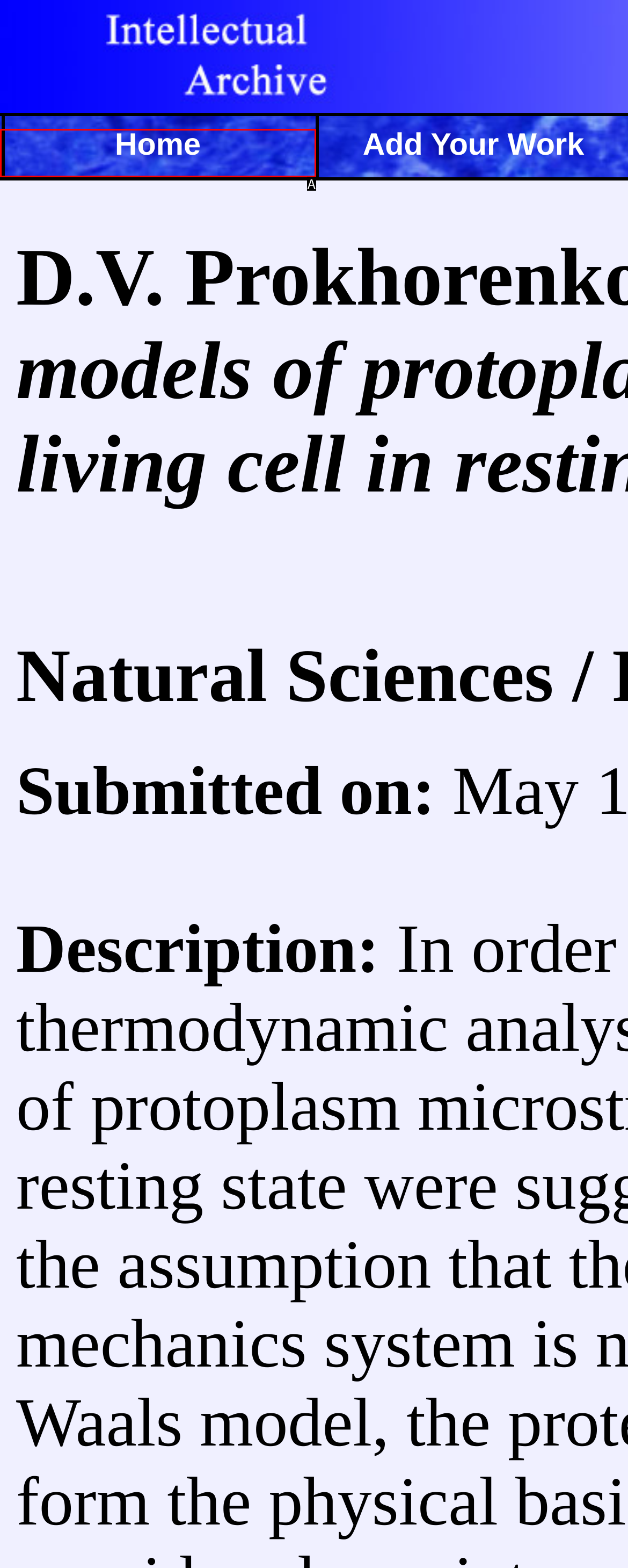Identify the letter of the option that best matches the following description: Home. Respond with the letter directly.

A